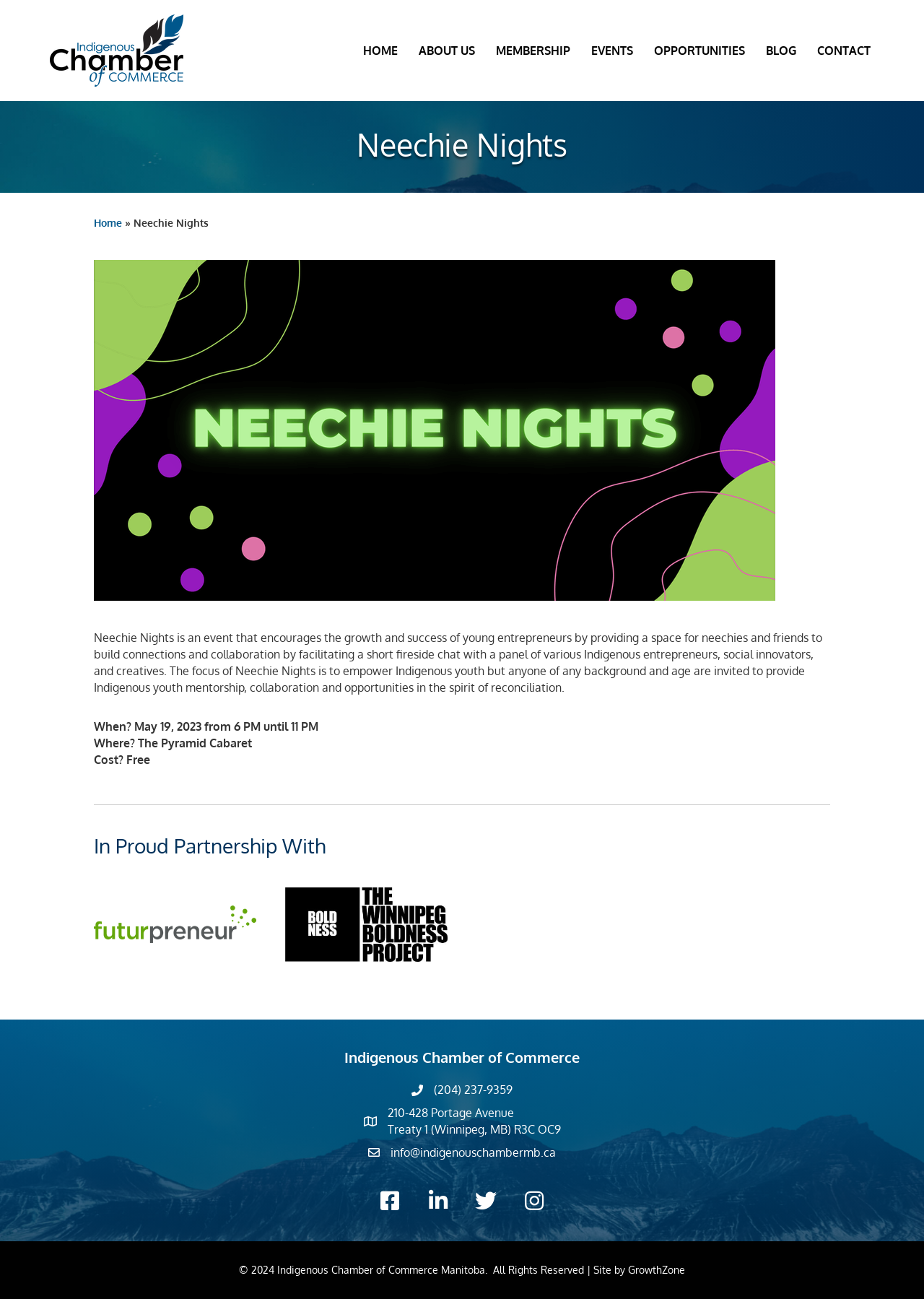Provide a thorough summary of the webpage.

The webpage is about Neechie Nights, an event that encourages the growth and success of young entrepreneurs. At the top left corner, there is an "icc grandrapids logo" image, and next to it, a navigation menu with links to "HOME", "ABOUT US", "MEMBERSHIP", "EVENTS", "OPPORTUNITIES", "BLOG", and "CONTACT".

Below the navigation menu, there is a large section that takes up most of the page. It starts with a heading "Neechie Nights" and a link to "Home" with a "»" symbol next to it. Below this, there is an informational graphic about Neechie Nights. The graphic is accompanied by a paragraph of text that describes the event, its purpose, and its format.

Underneath the graphic and text, there are three lines of text that provide details about the event, including the date, location, and cost. The date is May 19, 2023, from 6 PM to 11 PM, the location is The Pyramid Cabaret, and the cost is free.

Further down, there is a heading "In Proud Partnership With" followed by two images, one of "futurpreneur" and another of "the winnipeg boldness project". 

At the bottom of the page, there is a section with the heading "Indigenous Chamber of Commerce" and contact information, including a phone number, map and address, and email address. There is also a copyright notice with the year 2024 and a mention of the website being designed by GrowthZone.